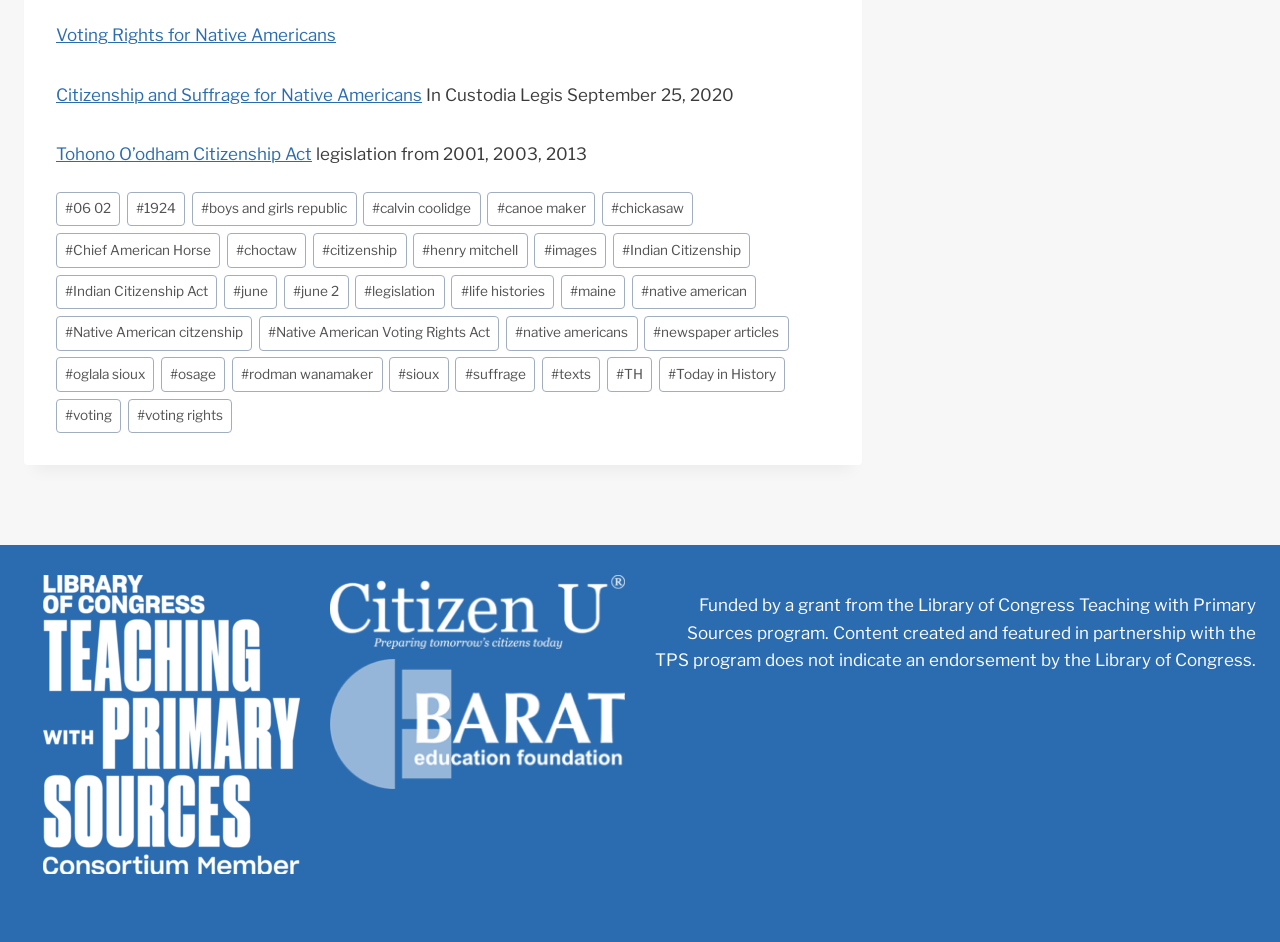Find the bounding box coordinates for the area you need to click to carry out the instruction: "Read the post tagged with 'Native American citizenship'". The coordinates should be four float numbers between 0 and 1, indicated as [left, top, right, bottom].

[0.479, 0.248, 0.586, 0.284]